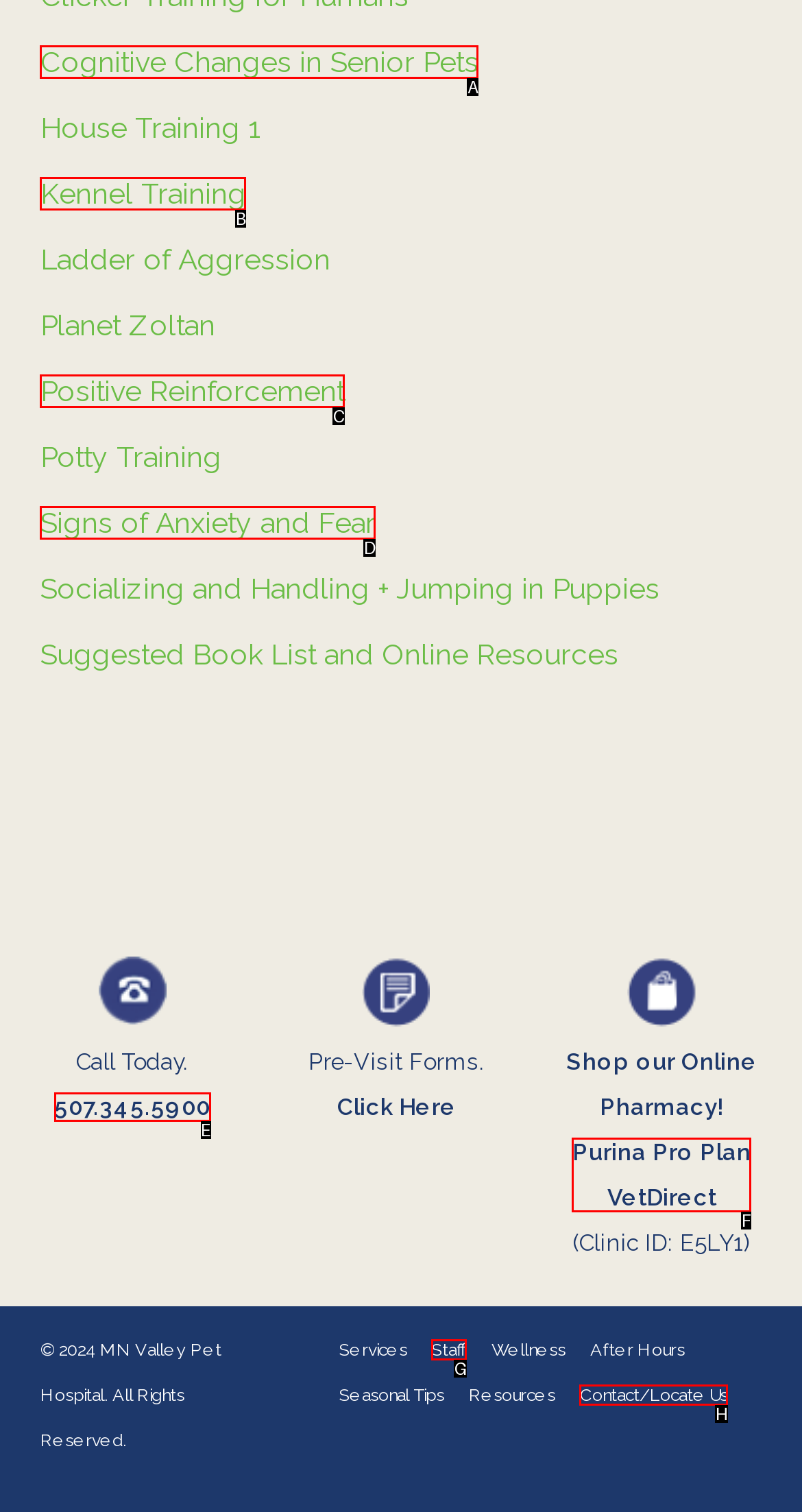Given the description: Purina Pro Plan VetDirect, pick the option that matches best and answer with the corresponding letter directly.

F